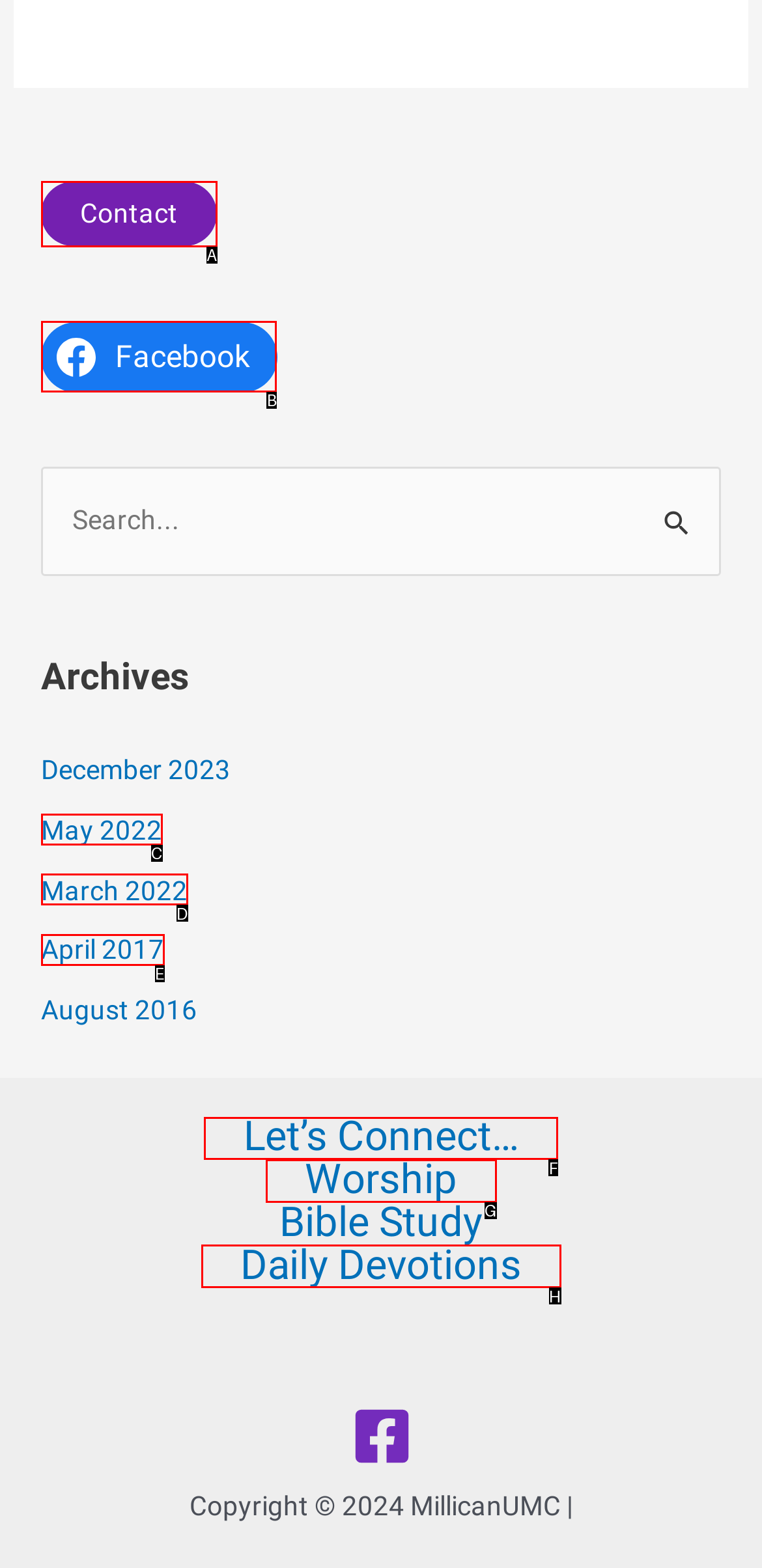Determine which letter corresponds to the UI element to click for this task: Go to Facebook
Respond with the letter from the available options.

B